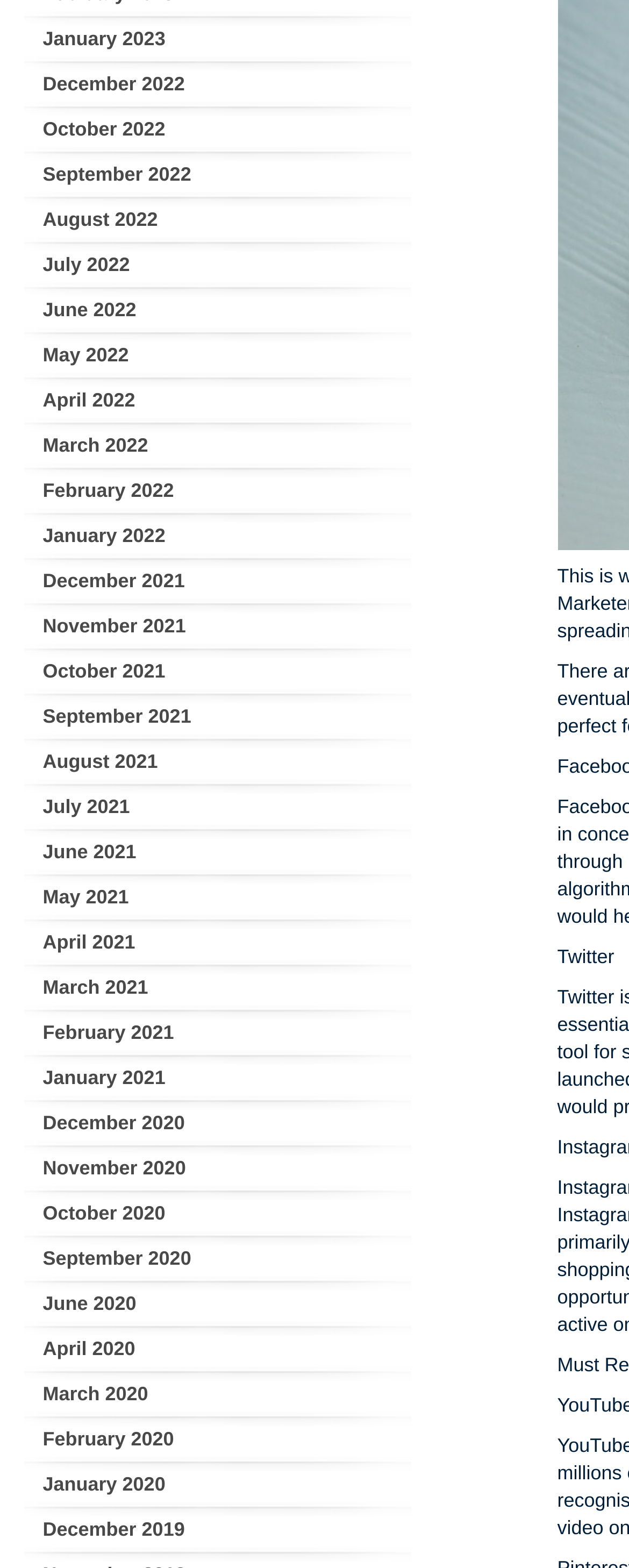What is the social media platform mentioned?
Refer to the screenshot and respond with a concise word or phrase.

Twitter